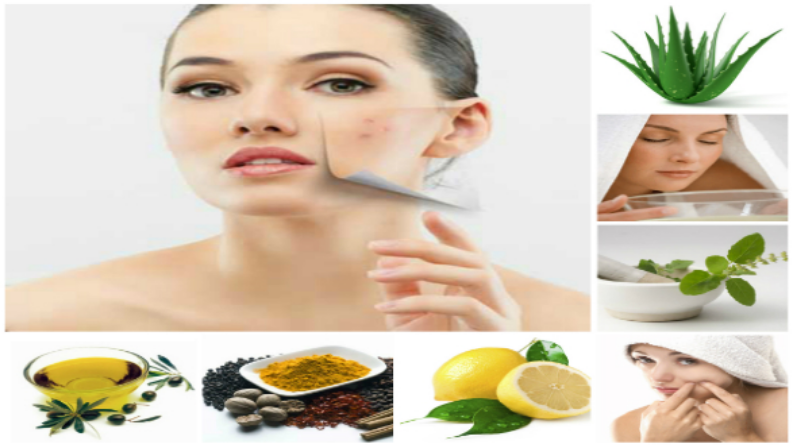What is the purpose of the spices and herbs?
Using the details from the image, give an elaborate explanation to answer the question.

The collection of spices and herbs, featuring turmeric and black seeds, are known for their anti-inflammatory and healing properties, which can be used to promote skin health and well-being.